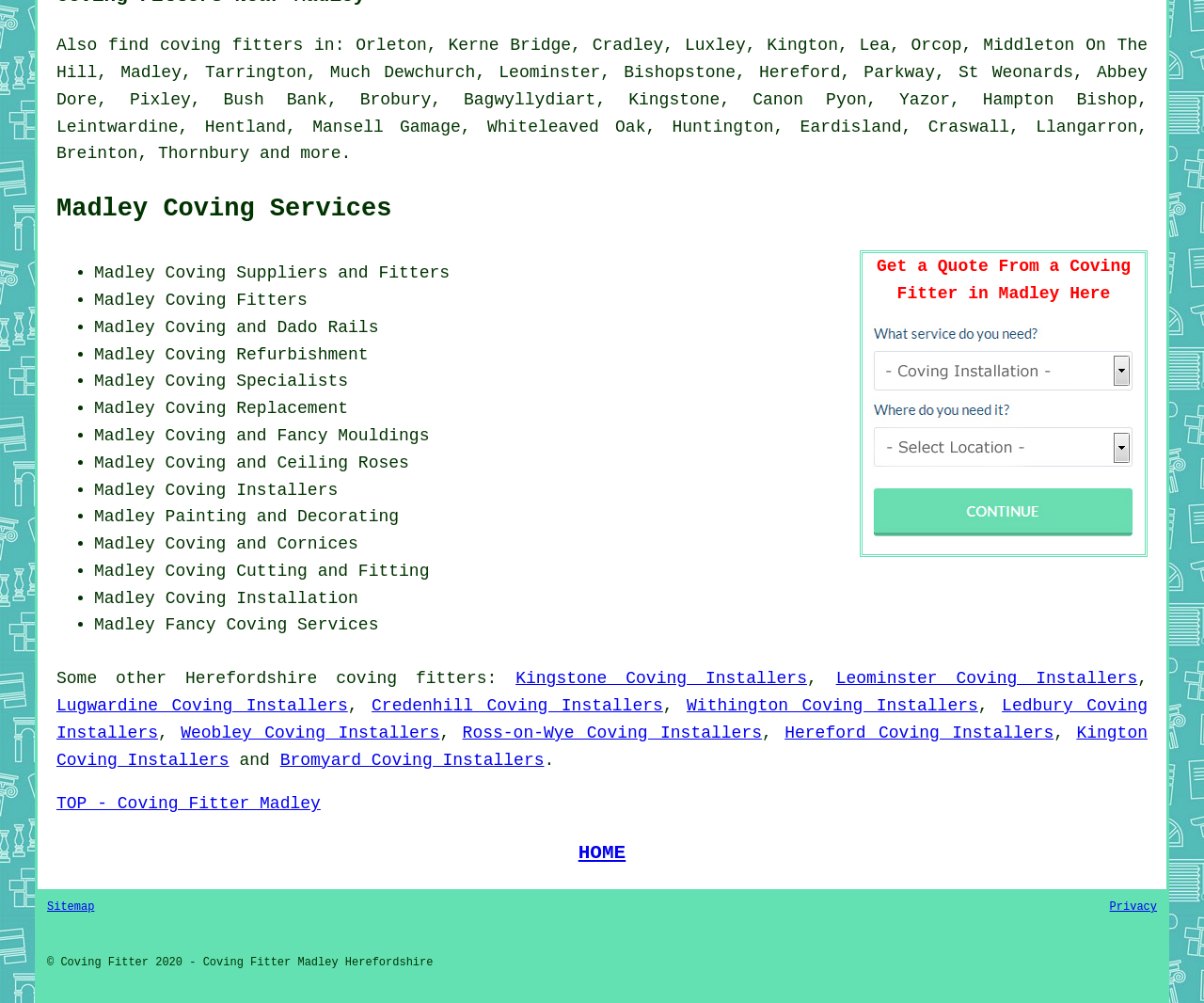Please provide a comprehensive answer to the question based on the screenshot: What is the purpose of the 'Get a Quote' link?

The 'Get a Quote' link is likely intended to allow users to request a quote from a coving fitter in Madley, as it is placed next to the 'Madley Coving Fitter Estimates' link, suggesting that users can use this link to initiate the process of getting a quote for their coving needs.